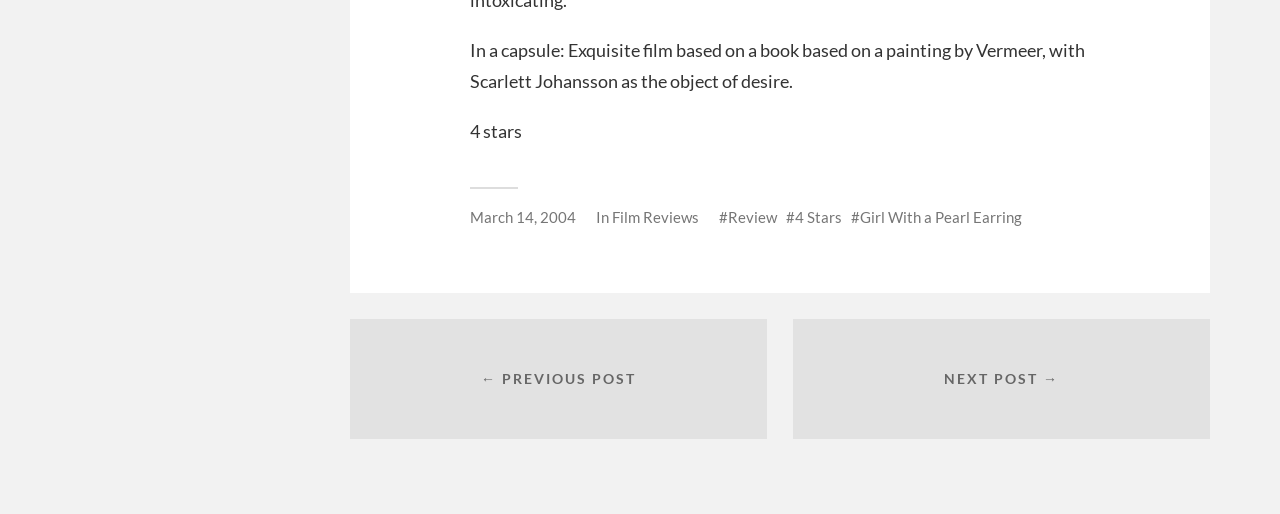What is the date of the film review?
Please provide a full and detailed response to the question.

The date of the film review can be found in the link 'March 14, 2004' which is located near the top of the webpage, below the film description.